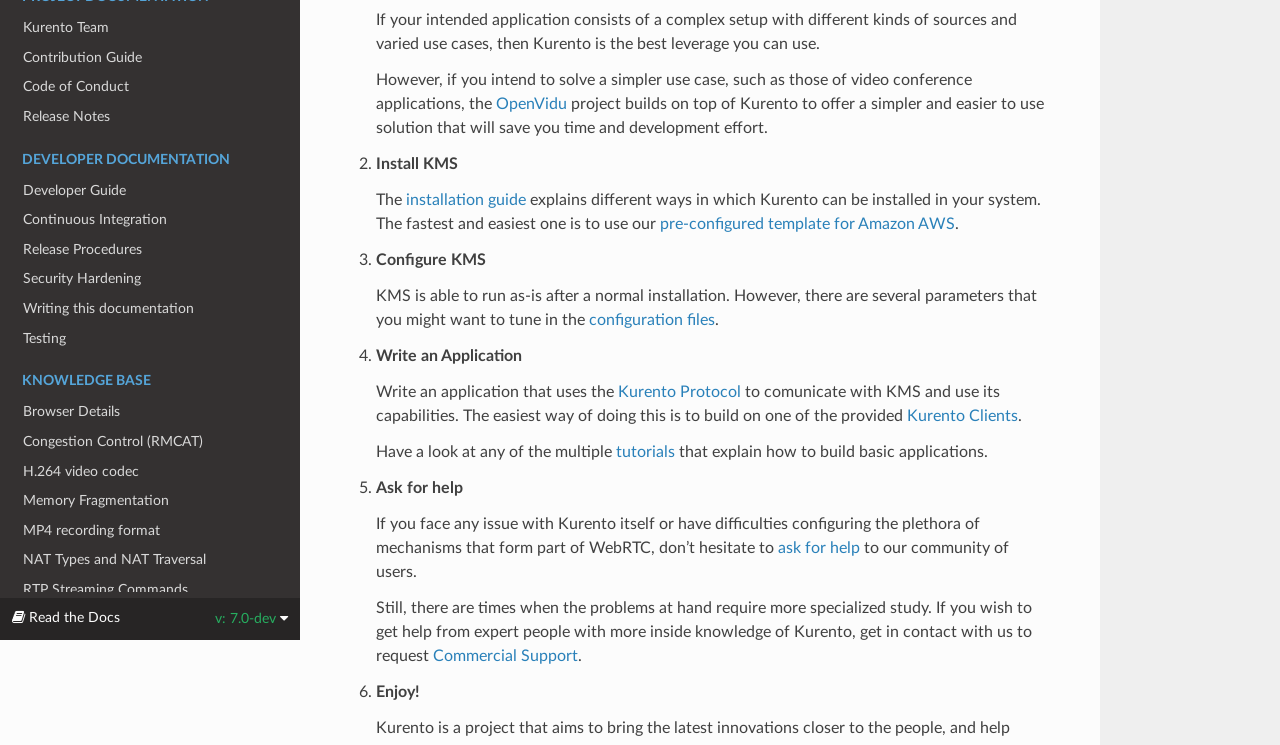Determine the bounding box for the described HTML element: "Featured Stories". Ensure the coordinates are four float numbers between 0 and 1 in the format [left, top, right, bottom].

None